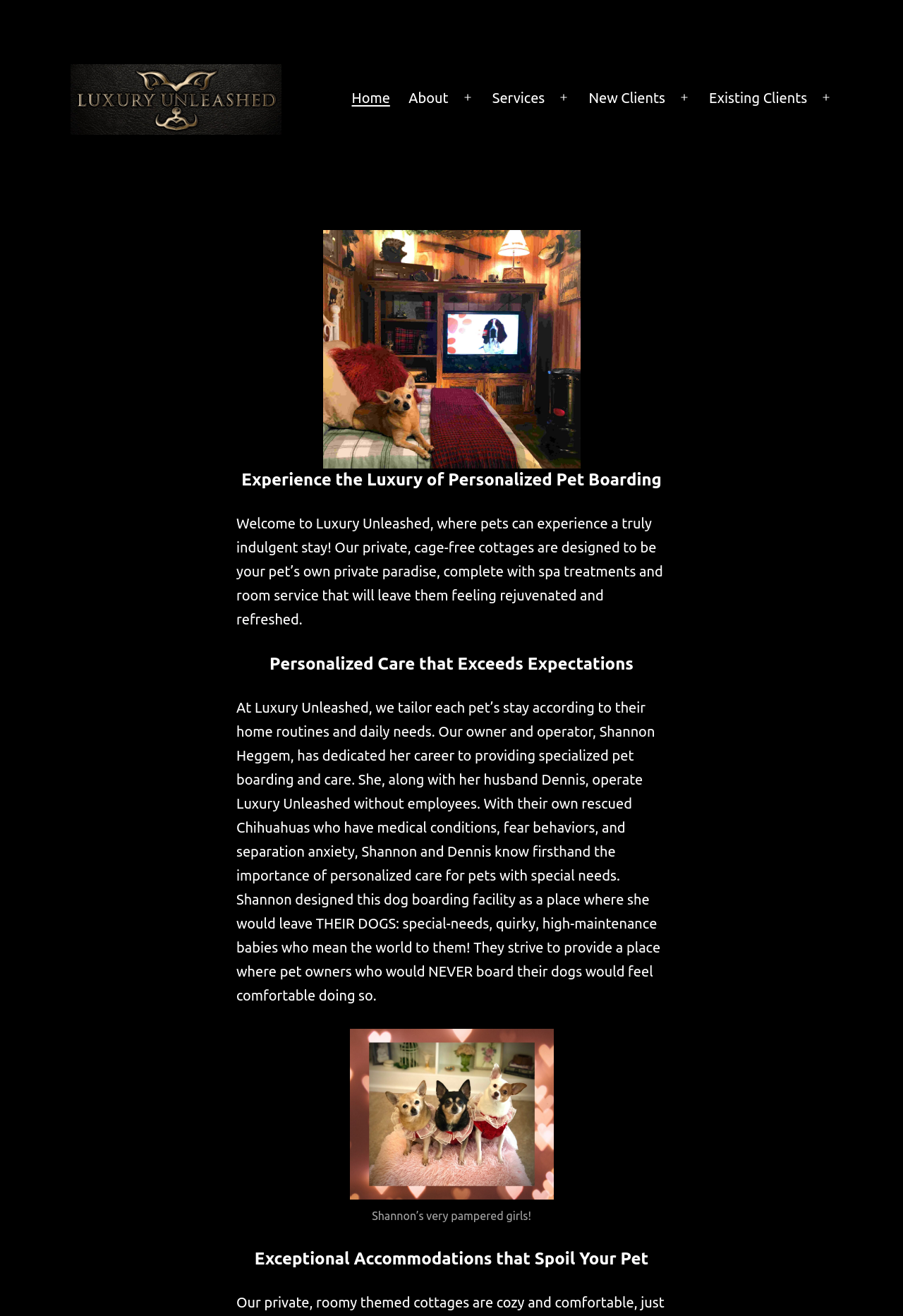Give an in-depth explanation of the webpage layout and content.

This webpage is about Luxury Unleashed LLC, a dog boarding and day care facility that also offers cat boarding services. At the top of the page, there is a heading that displays the company's name and services. Below the heading, there is a navigation menu with links to different sections of the website, including Home, About, Services, New Clients, and Existing Clients.

On the left side of the page, there is a figure, likely an image, that takes up a significant portion of the screen. To the right of the image, there is a heading that reads "Experience the Luxury of Personalized Pet Boarding." Below this heading, there is a paragraph of text that welcomes visitors to Luxury Unleashed and describes the facility's private, cage-free cottages and spa treatments.

Further down the page, there is another heading that reads "Personalized Care that Exceeds Expectations." Below this heading, there is a longer paragraph of text that explains how the facility tailors each pet's stay to their individual needs and routines. The text also mentions the owner and operator of the facility, Shannon Heggem, and her experience with special needs pets.

Below this text, there is another figure, likely an image, with a caption that reads "Shannon's very pampered girls!" Finally, at the bottom of the page, there is a heading that reads "Exceptional Accommodations that Spoil Your Pet."